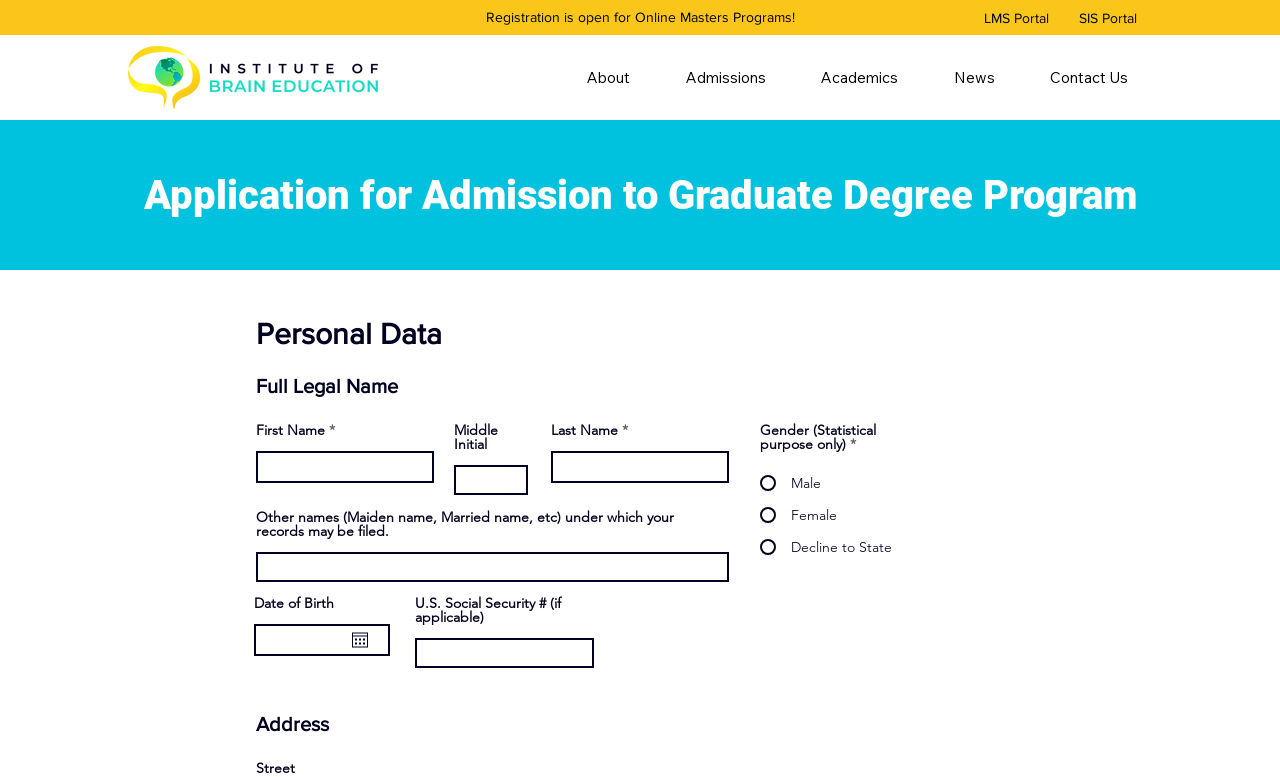Specify the bounding box coordinates of the element's area that should be clicked to execute the given instruction: "view 'Paramedic Science Writing Services'". The coordinates should be four float numbers between 0 and 1, i.e., [left, top, right, bottom].

None